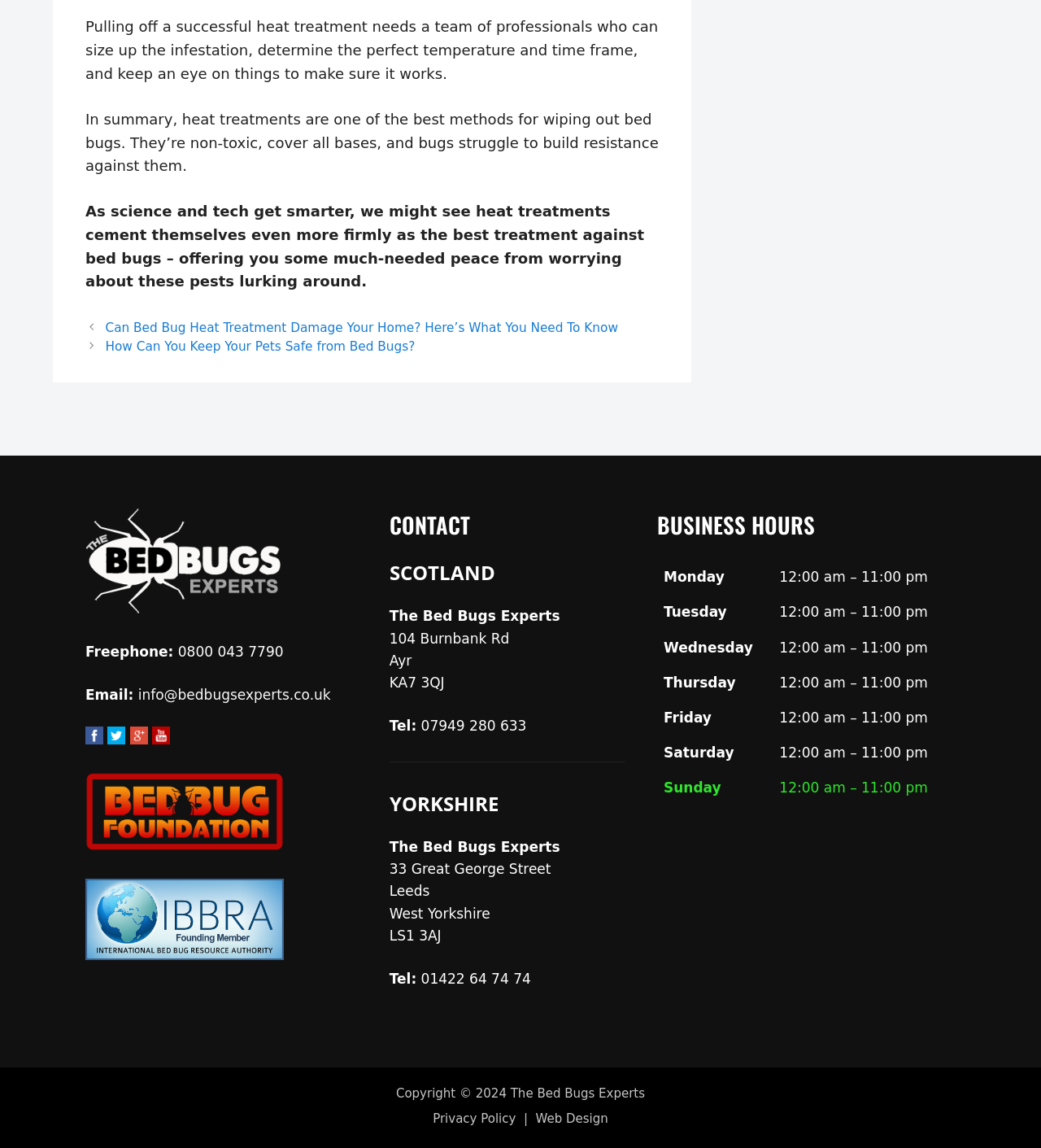Please use the details from the image to answer the following question comprehensively:
What social media platforms does The Bed Bugs Experts have?

The webpage has links to The Bed Bugs Experts' social media profiles, including Facebook, Twitter, and YouTube. These links are located in the contact section of the webpage.